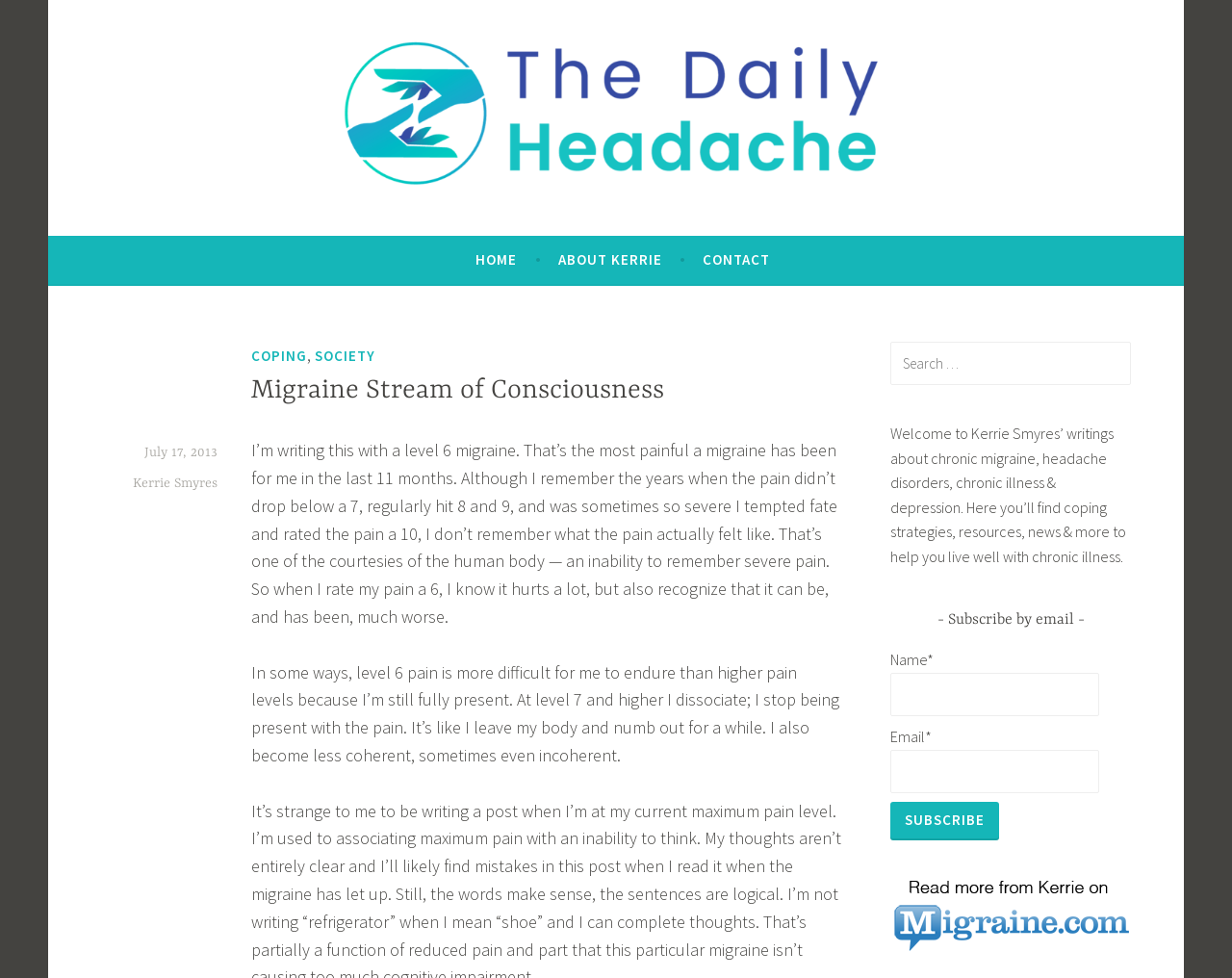Based on what you see in the screenshot, provide a thorough answer to this question: What is the name of the blog?

The name of the blog can be found in the top-left corner of the webpage, where it says 'The Daily Headache' in a link format.